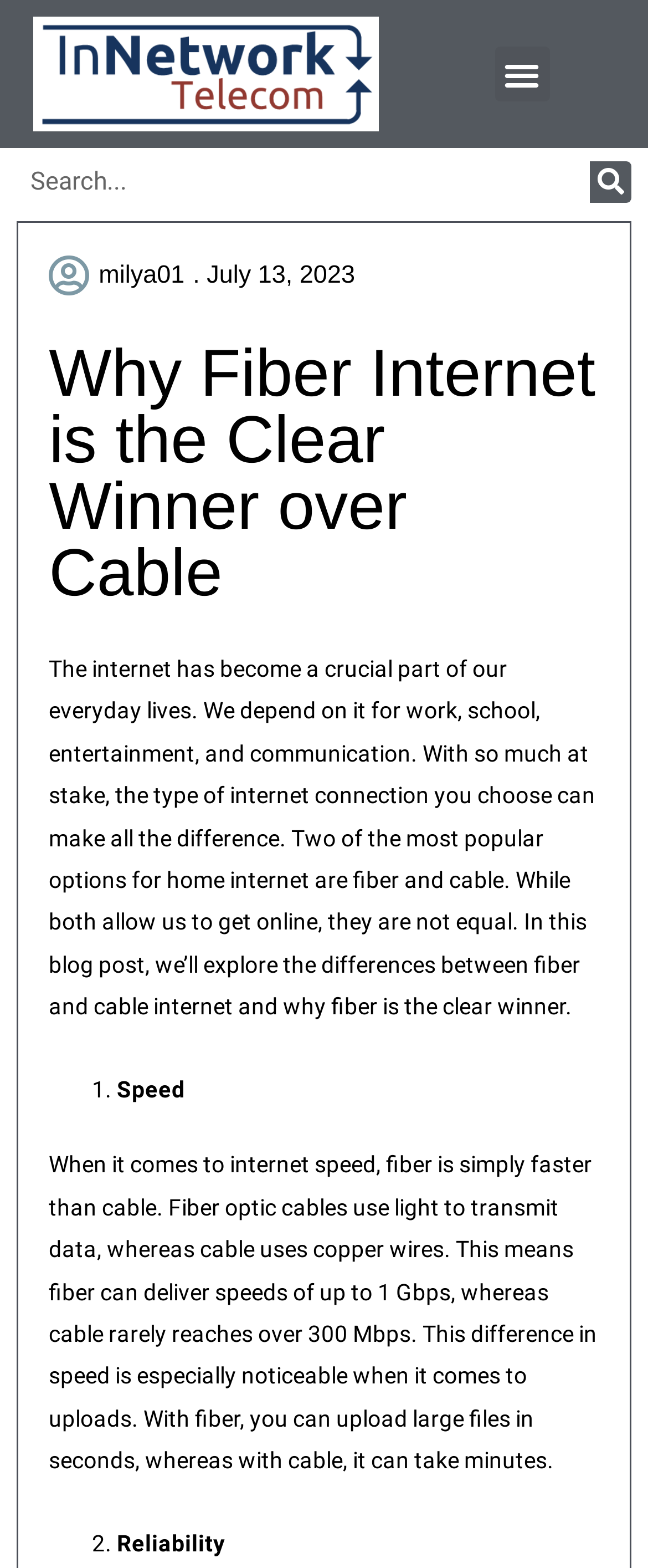Generate the text of the webpage's primary heading.

Why Fiber Internet is the Clear Winner over Cable